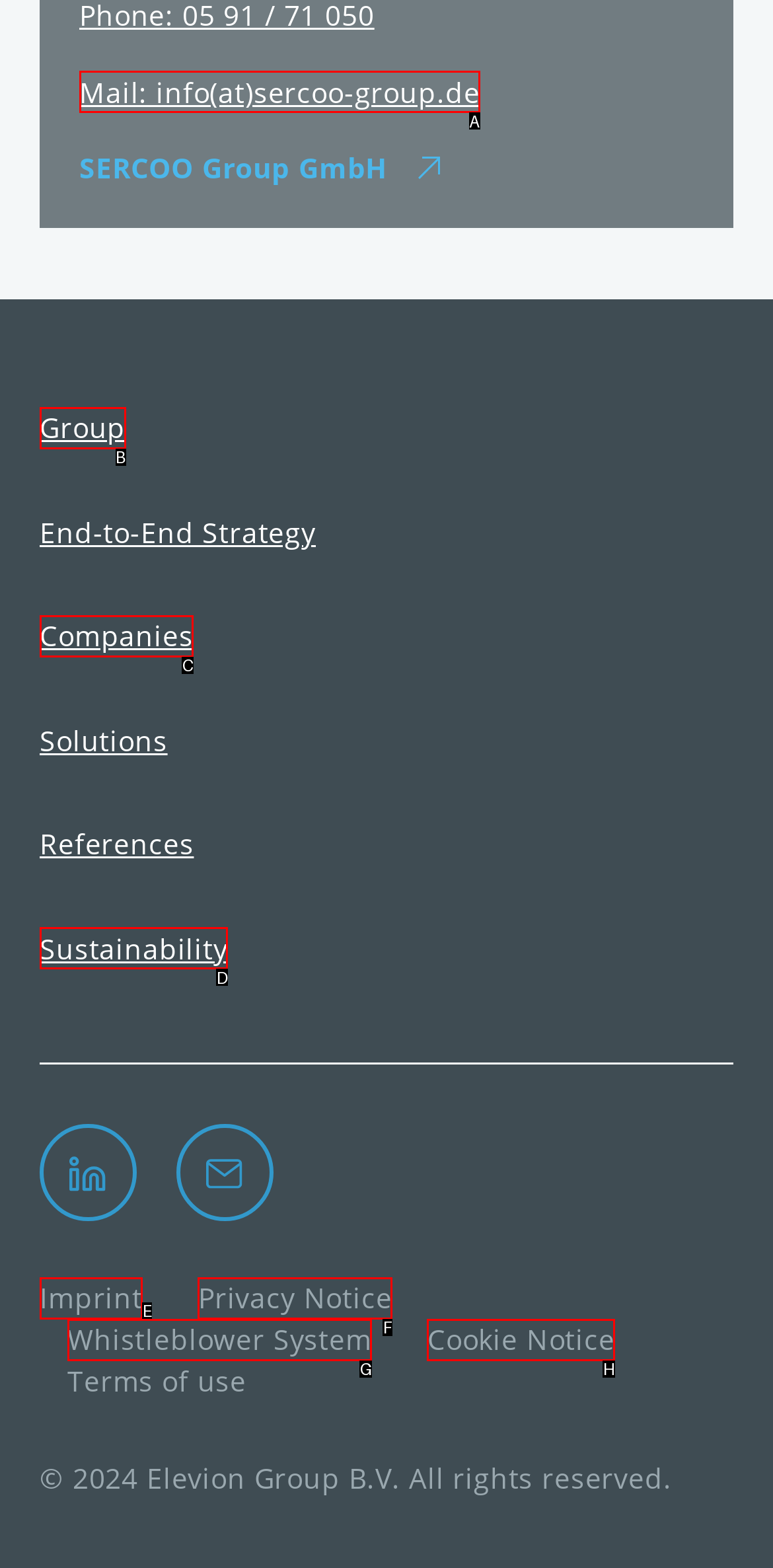Looking at the description: Uncategorized, identify which option is the best match and respond directly with the letter of that option.

None